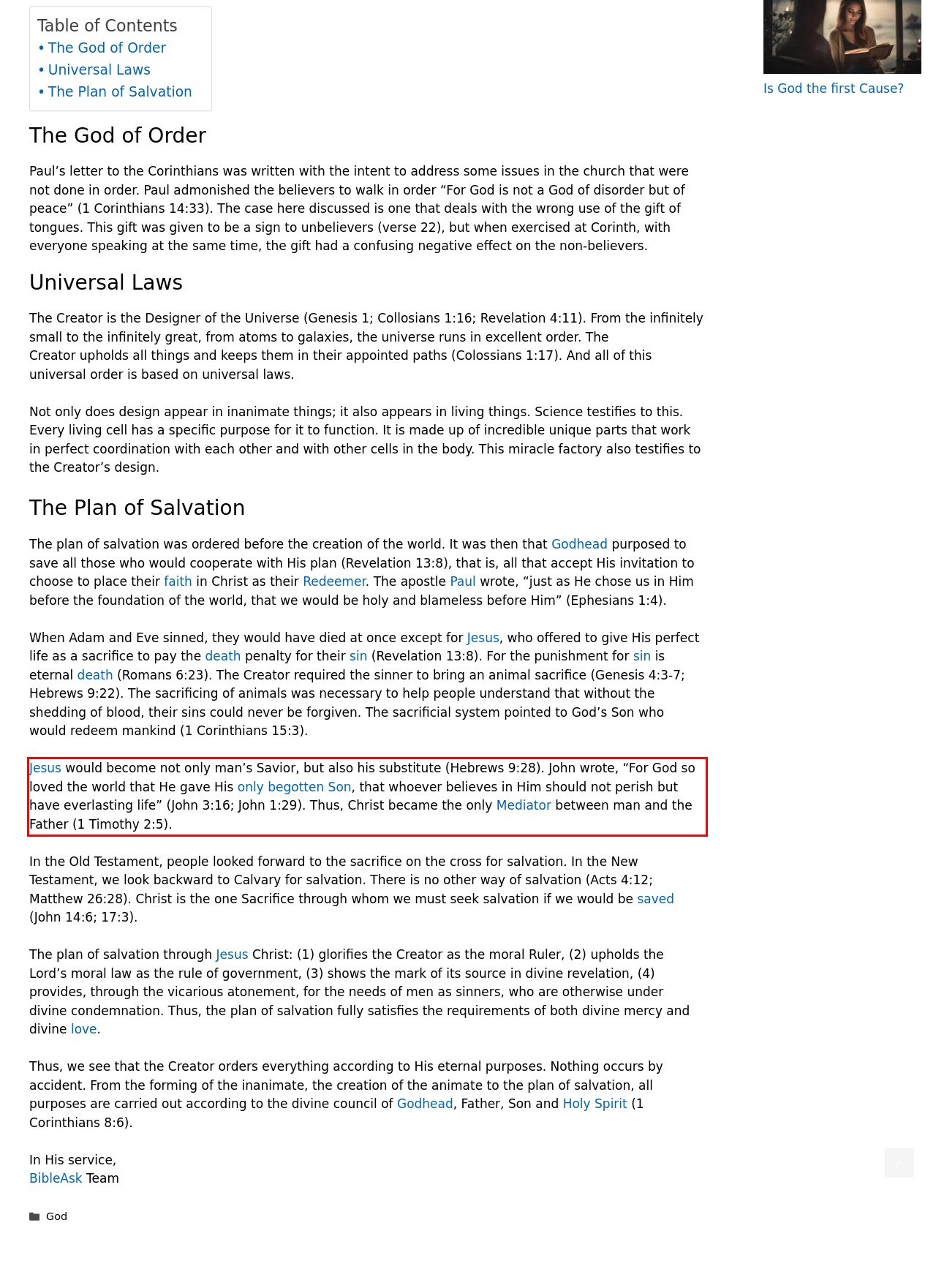Identify the text within the red bounding box on the webpage screenshot and generate the extracted text content.

Jesus would become not only man’s Savior, but also his substitute (Hebrews 9:28). John wrote, “For God so loved the world that He gave His only begotten Son, that whoever believes in Him should not perish but have everlasting life” (John 3:16; John 1:29). Thus, Christ became the only Mediator between man and the Father (1 Timothy 2:5).